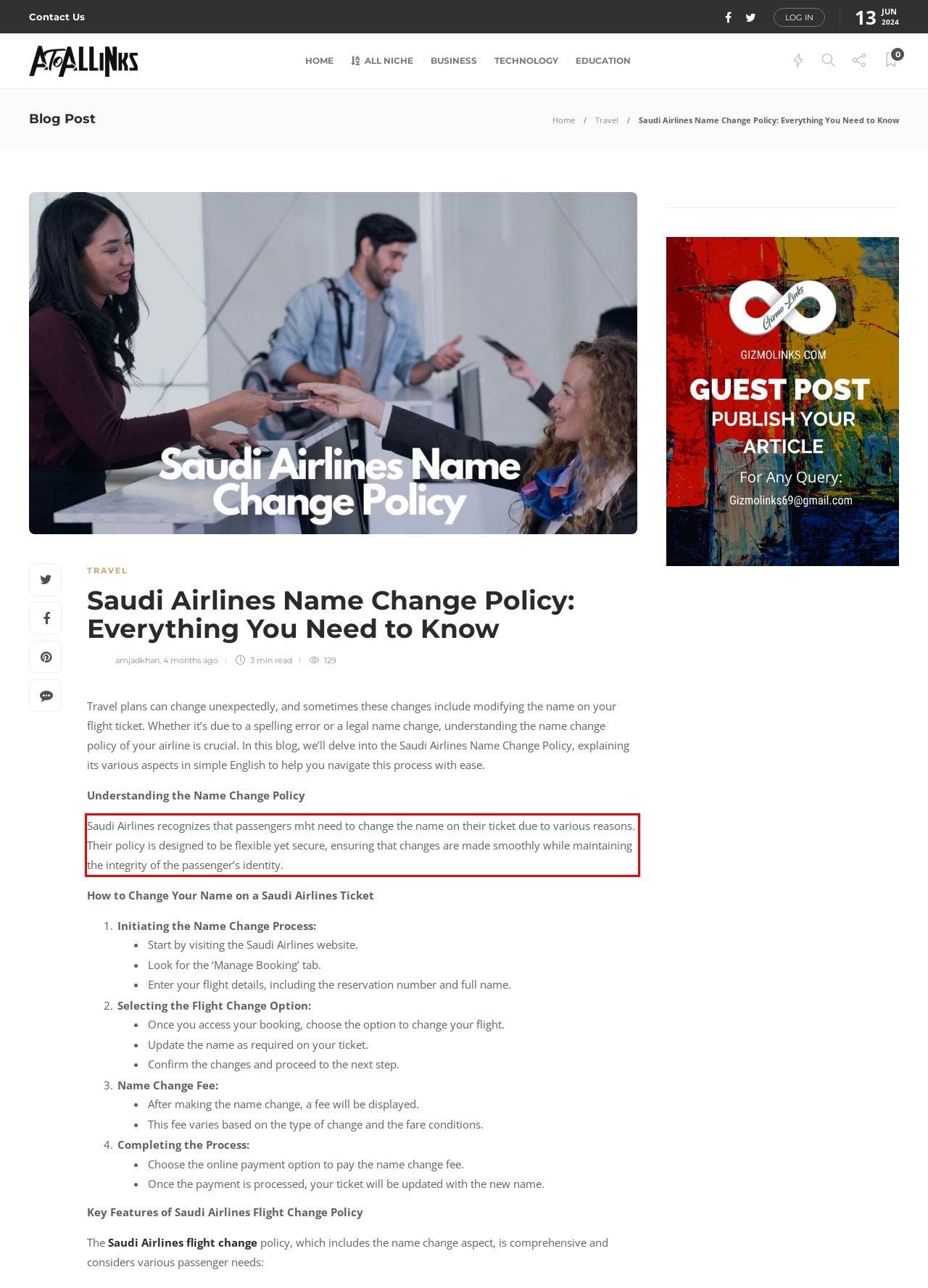Please examine the screenshot of the webpage and read the text present within the red rectangle bounding box.

Saudi Airlines recognizes that passengers mht need to change the name on their ticket due to various reasons. Their policy is designed to be flexible yet secure, ensuring that changes are made smoothly while maintaining the integrity of the passenger’s identity.